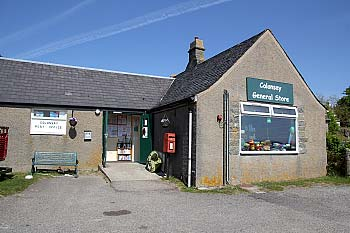Respond to the following question with a brief word or phrase:
What type of products are showcased in the large windows?

Colorful products